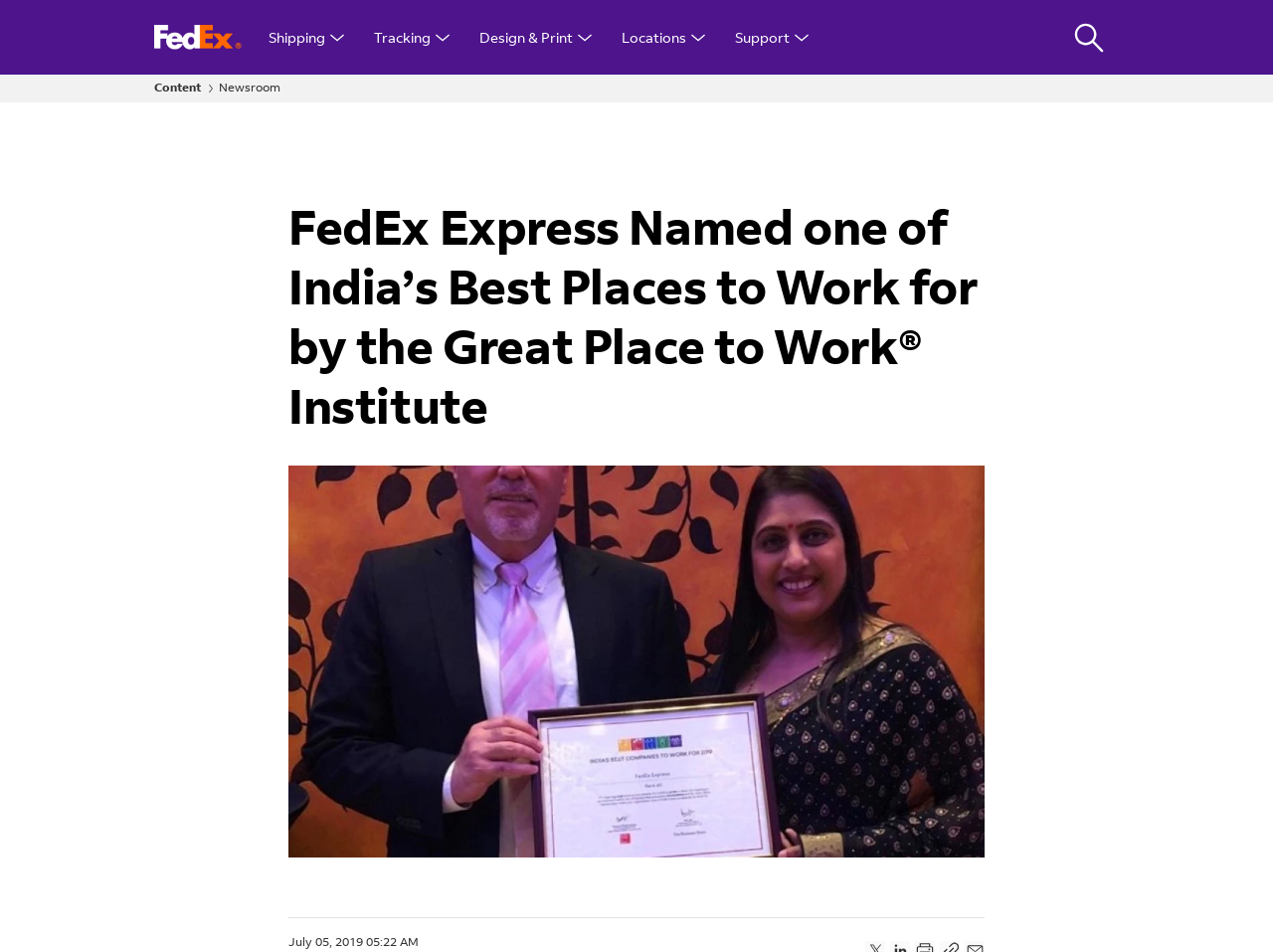Provide a short answer to the following question with just one word or phrase: How many images are on the webpage?

2